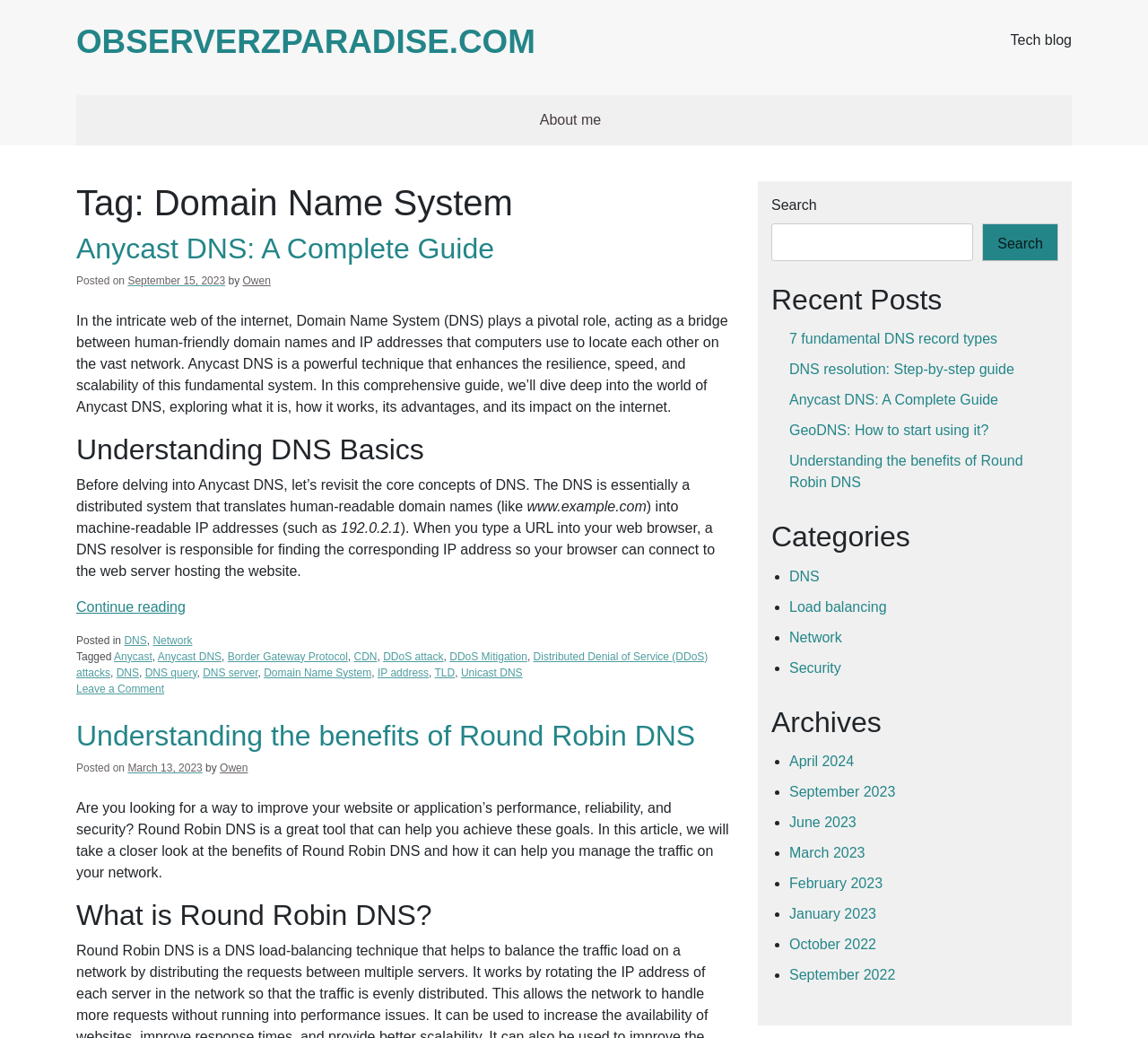Please find the bounding box coordinates of the element that you should click to achieve the following instruction: "View the 'AcuSensor Technology' page". The coordinates should be presented as four float numbers between 0 and 1: [left, top, right, bottom].

None